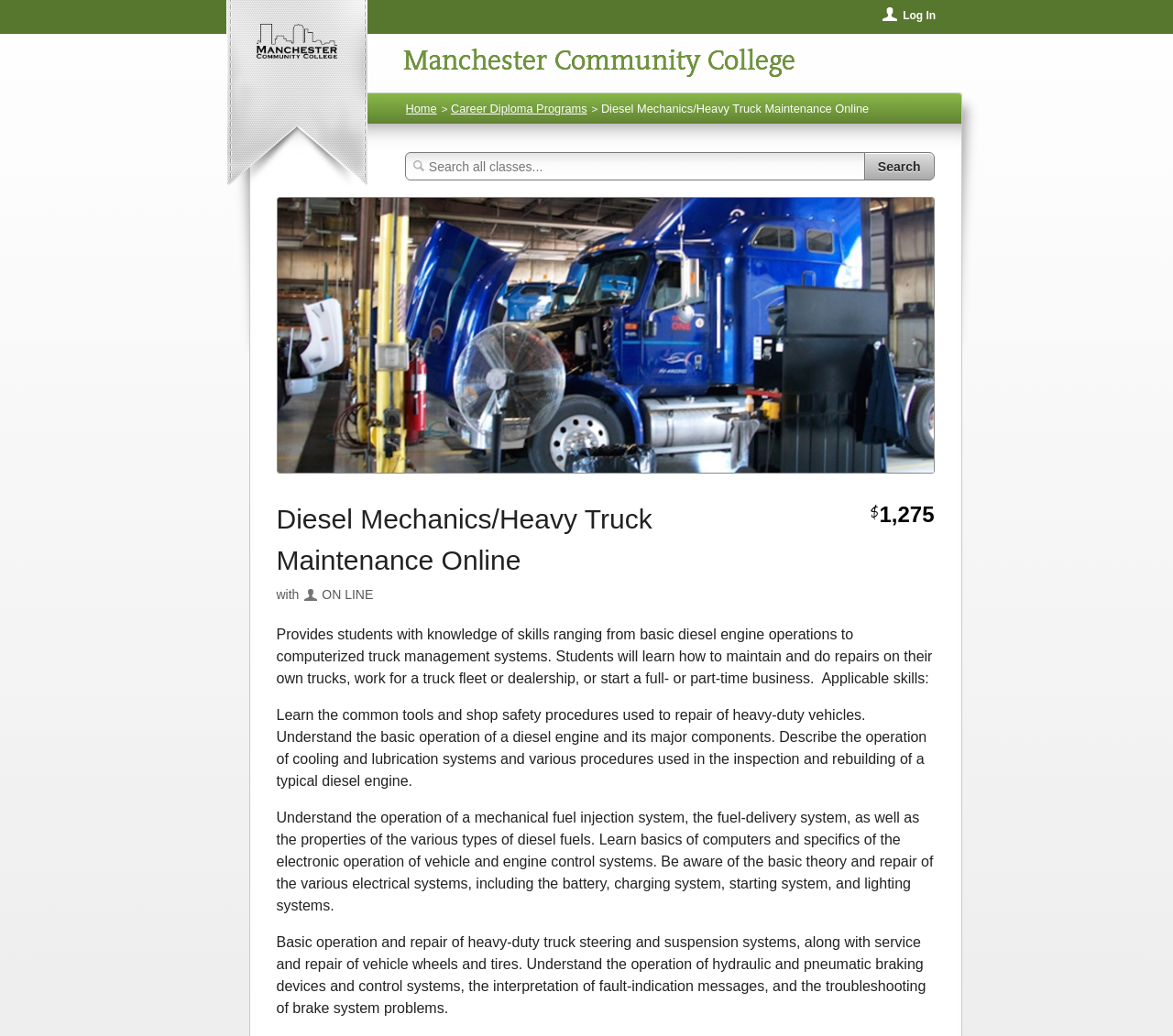Respond to the question below with a single word or phrase: What is the purpose of the program?

To learn how to maintain and repair trucks